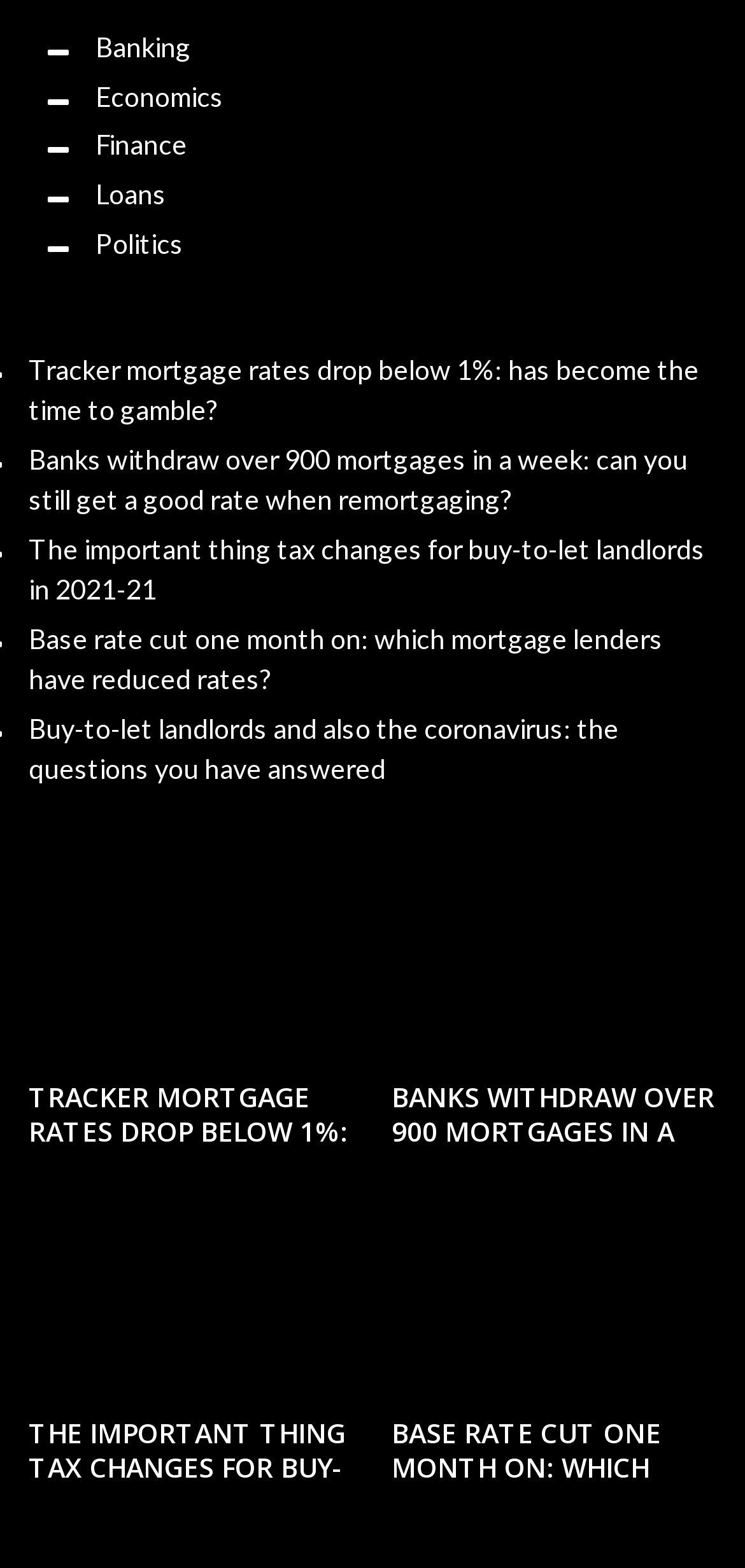What is the topic of the third article?
Refer to the screenshot and respond with a concise word or phrase.

Tax changes for buy-to-let landlords